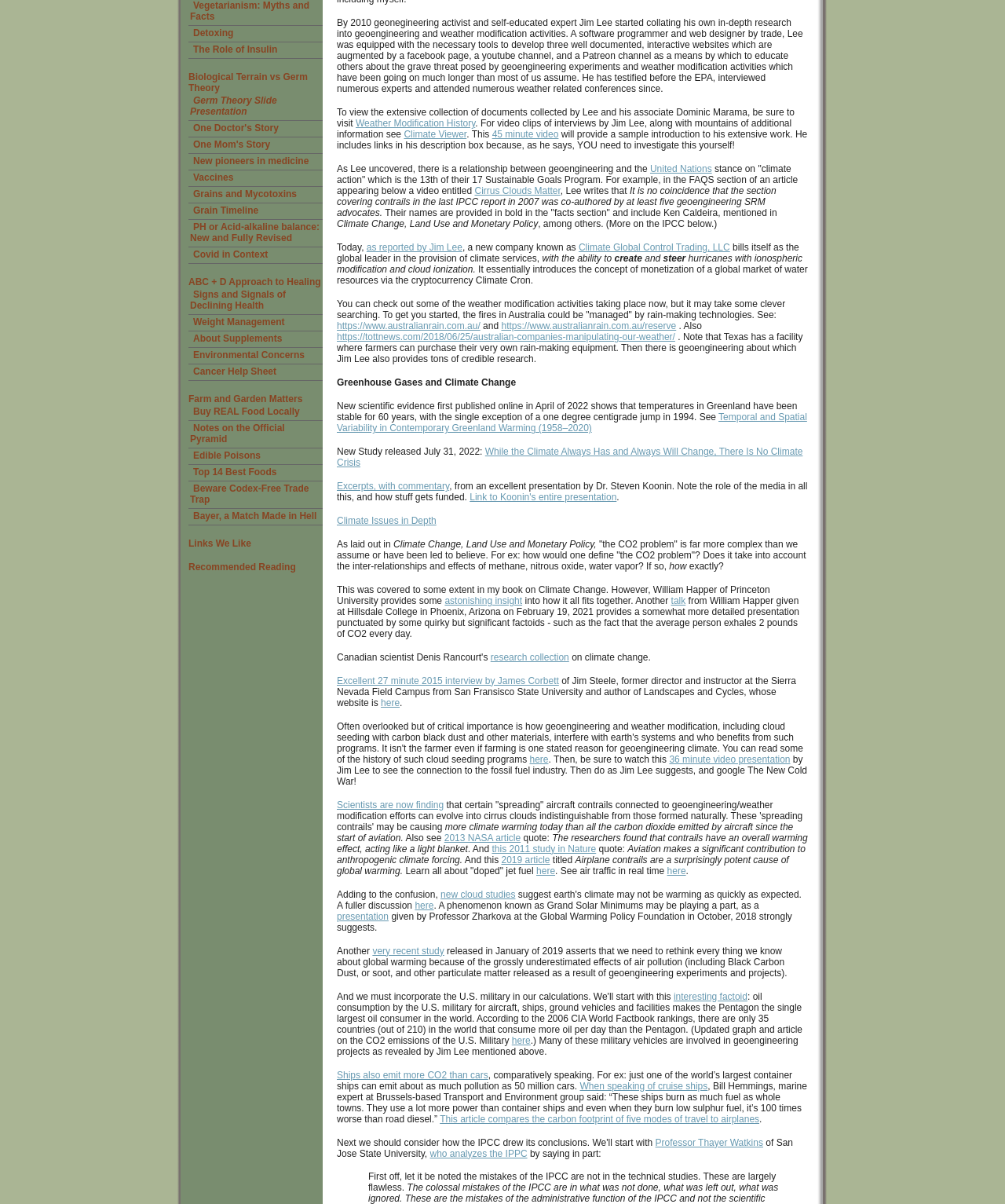Extract the bounding box coordinates for the UI element described as: "Weight Management".

[0.188, 0.261, 0.321, 0.274]